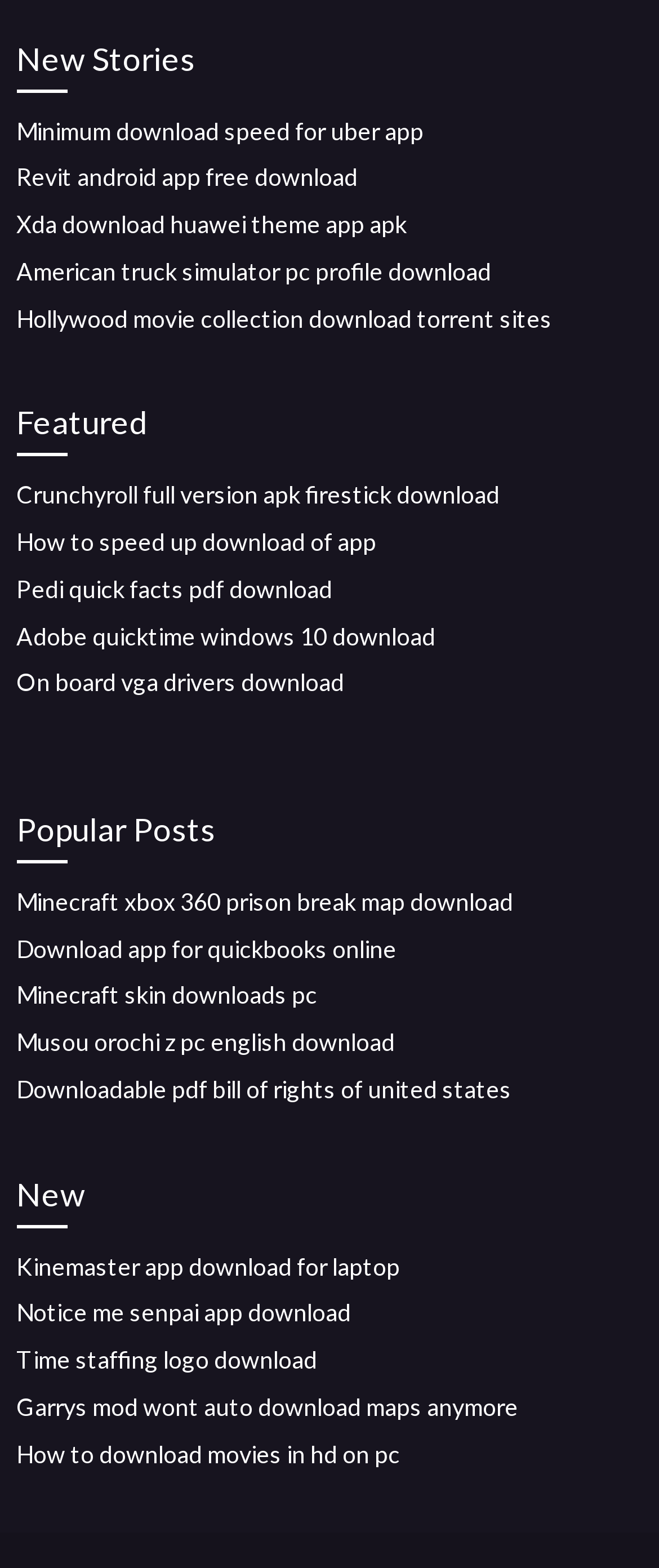Determine the bounding box for the described HTML element: "Download app for quickbooks online". Ensure the coordinates are four float numbers between 0 and 1 in the format [left, top, right, bottom].

[0.025, 0.596, 0.602, 0.614]